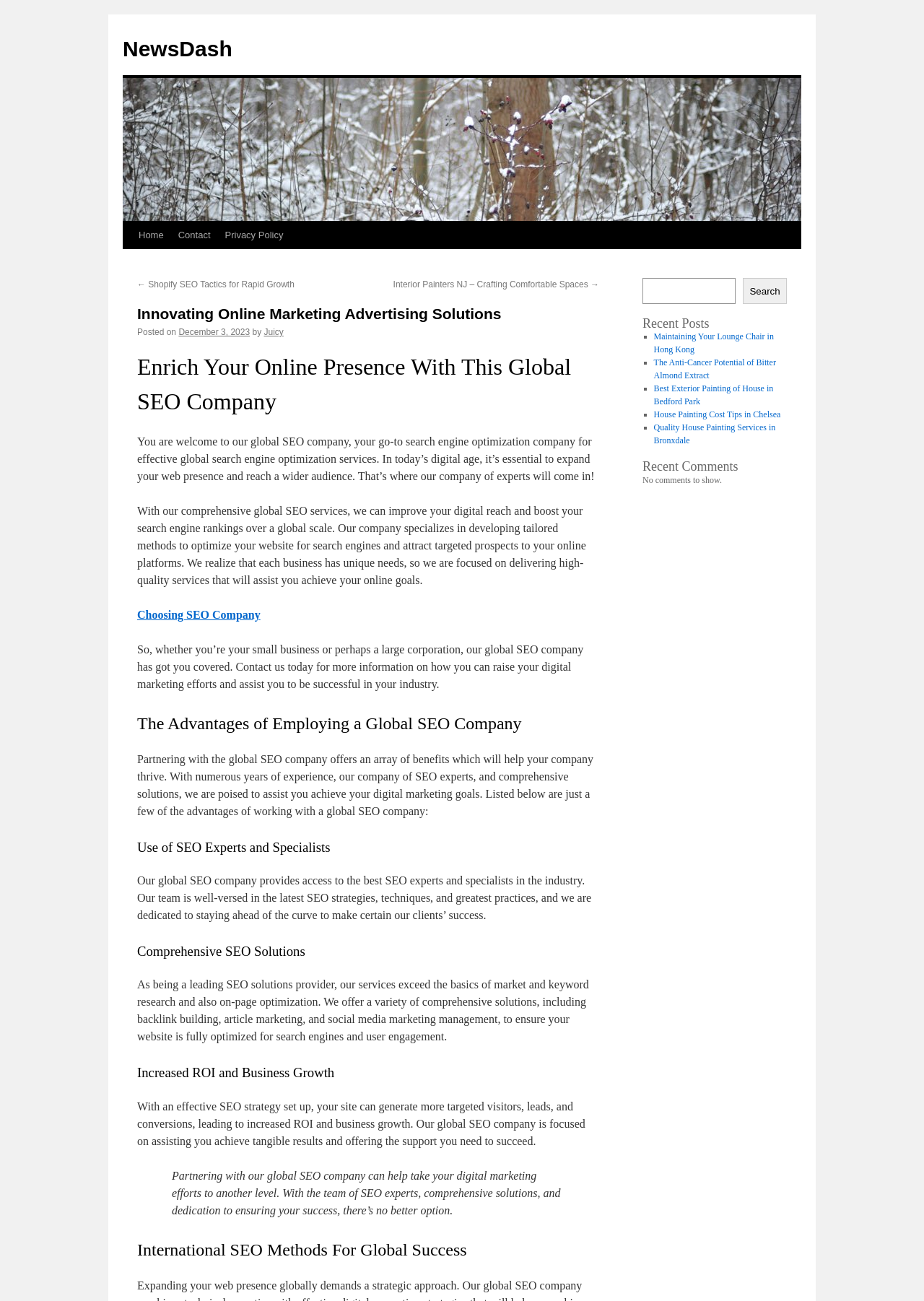Return the bounding box coordinates of the UI element that corresponds to this description: "Privacy Policy". The coordinates must be given as four float numbers in the range of 0 and 1, [left, top, right, bottom].

[0.236, 0.17, 0.314, 0.191]